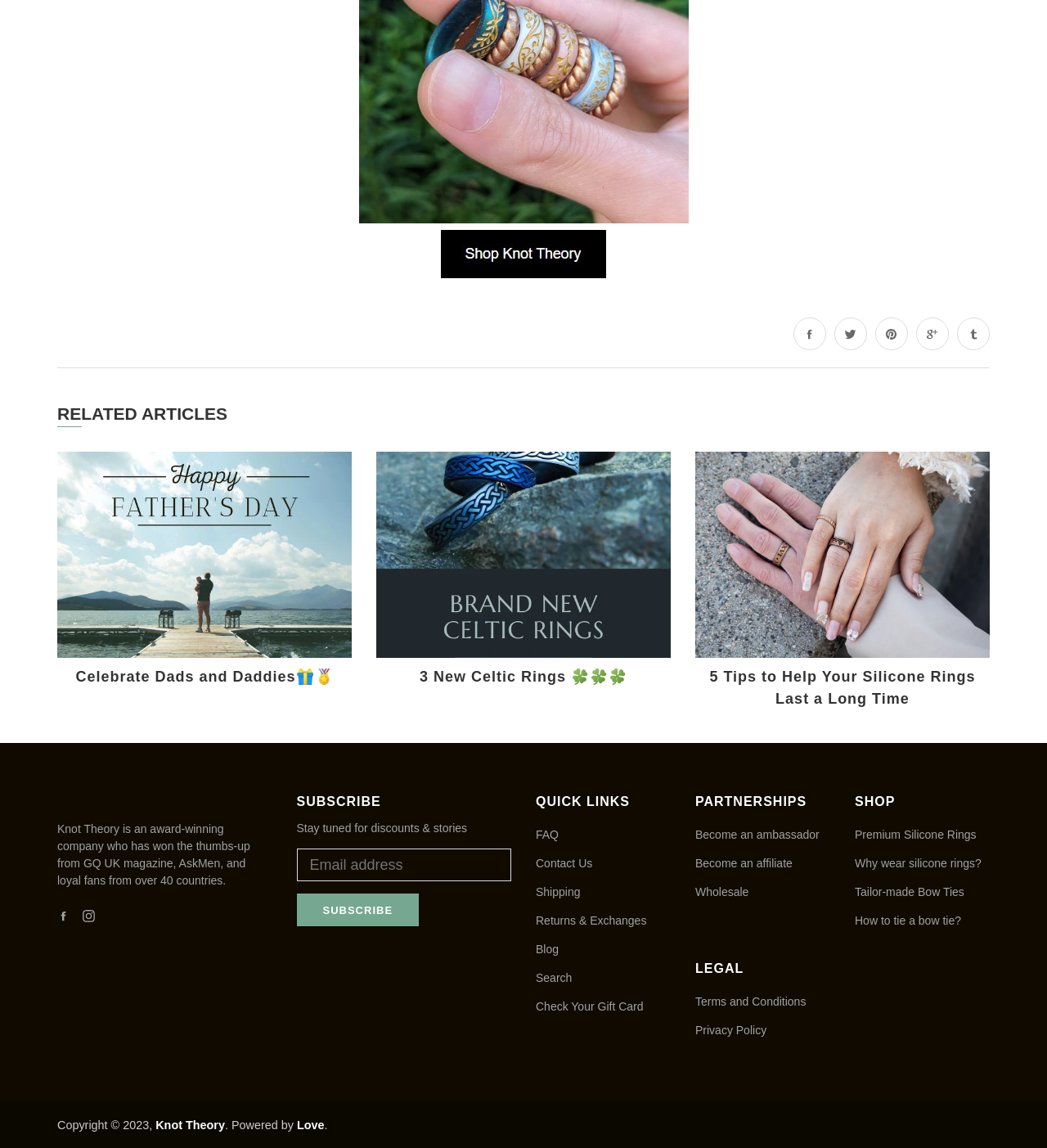Using the format (top-left x, top-left y, bottom-right x, bottom-right y), and given the element description, identify the bounding box coordinates within the screenshot: Blog

[0.512, 0.821, 0.534, 0.833]